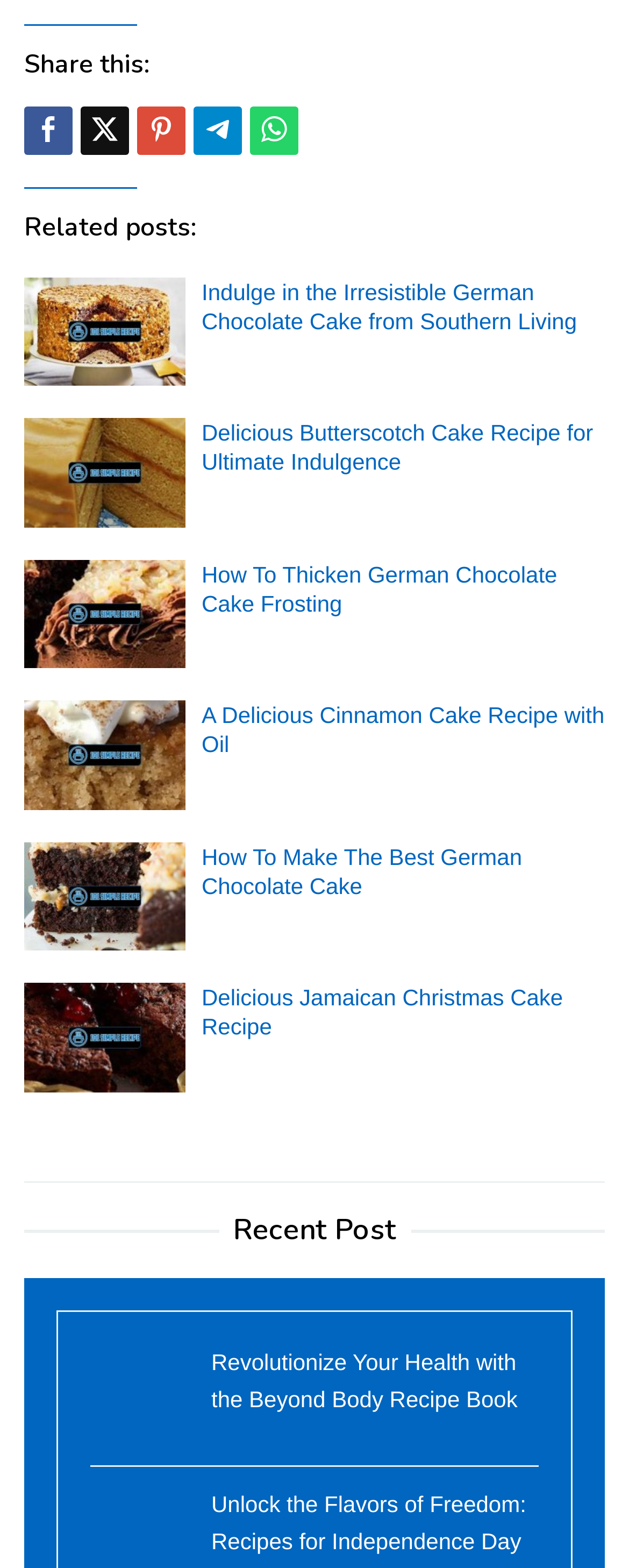Give a short answer to this question using one word or a phrase:
What is the title of the recent post?

Revolutionize Your Health with the Beyond Body Recipe Book